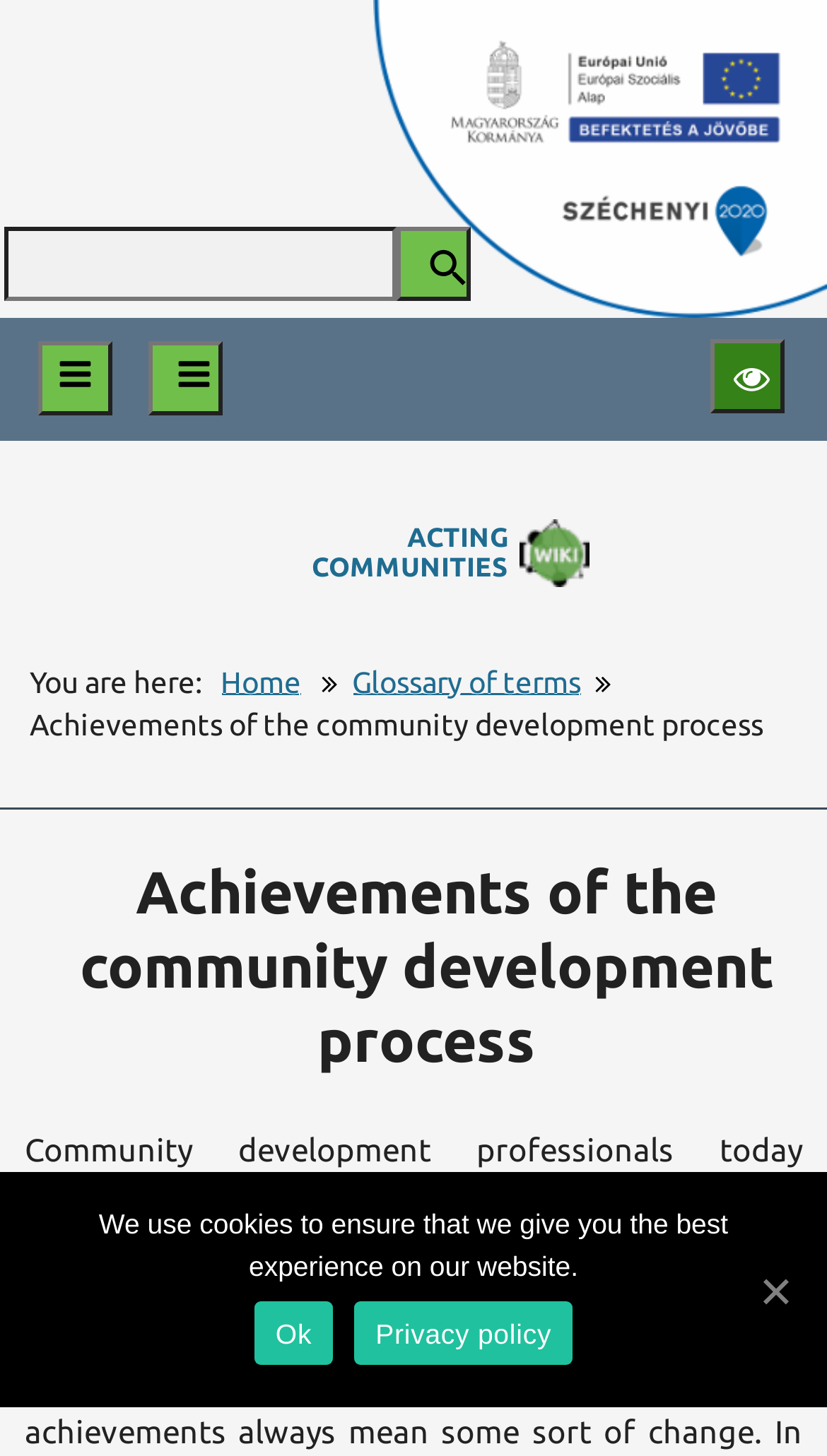Can you pinpoint the bounding box coordinates for the clickable element required for this instruction: "Start search"? The coordinates should be four float numbers between 0 and 1, i.e., [left, top, right, bottom].

[0.479, 0.156, 0.569, 0.207]